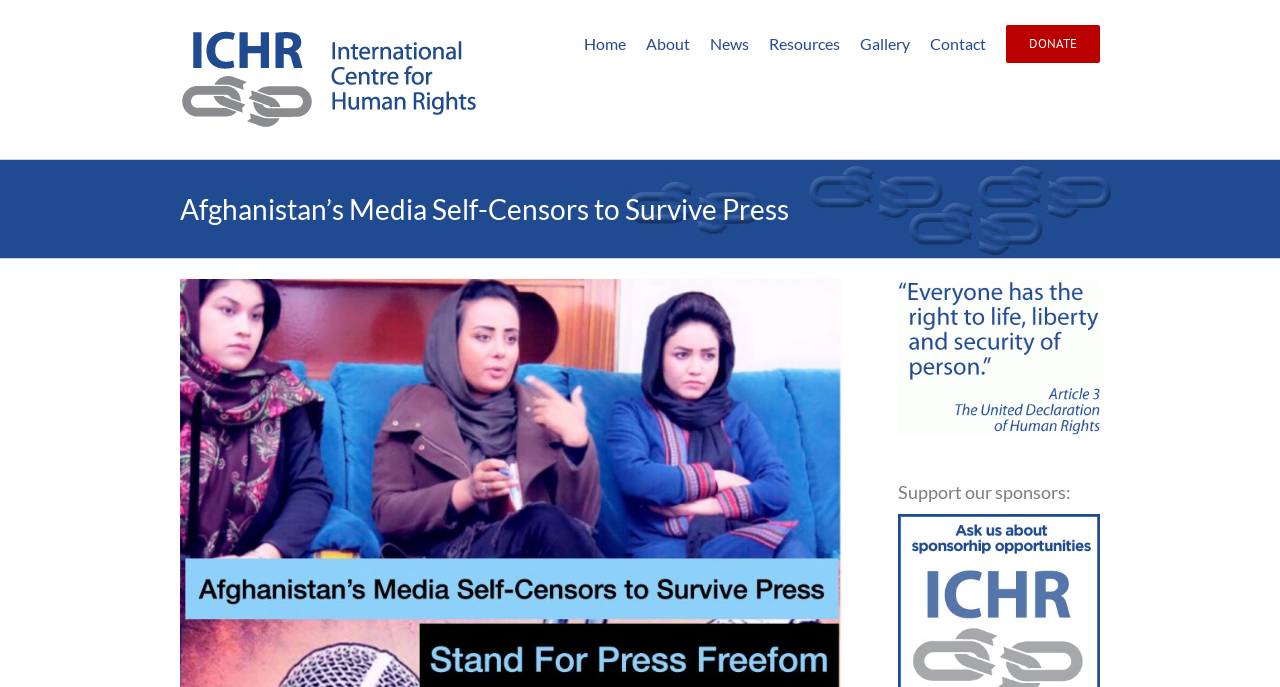Please identify the bounding box coordinates of the clickable area that will allow you to execute the instruction: "Click the International Centre for Human Rights Logo".

[0.141, 0.045, 0.375, 0.186]